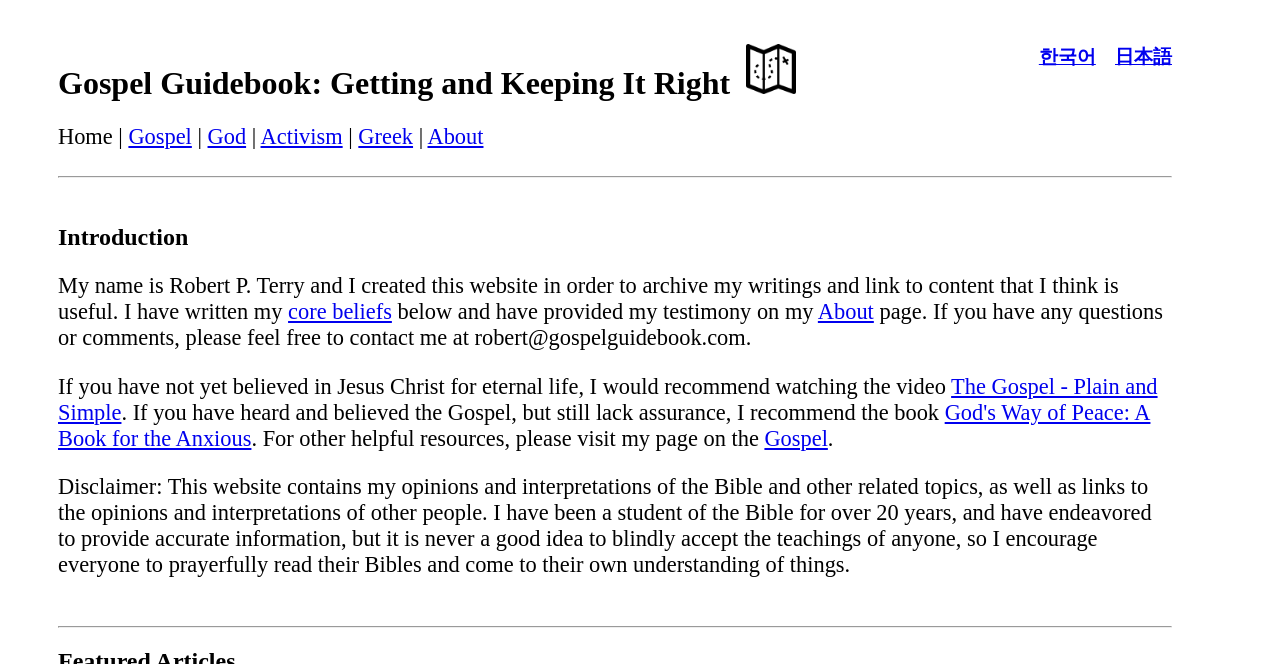Please predict the bounding box coordinates of the element's region where a click is necessary to complete the following instruction: "Visit the About page". The coordinates should be represented by four float numbers between 0 and 1, i.e., [left, top, right, bottom].

[0.334, 0.187, 0.378, 0.224]